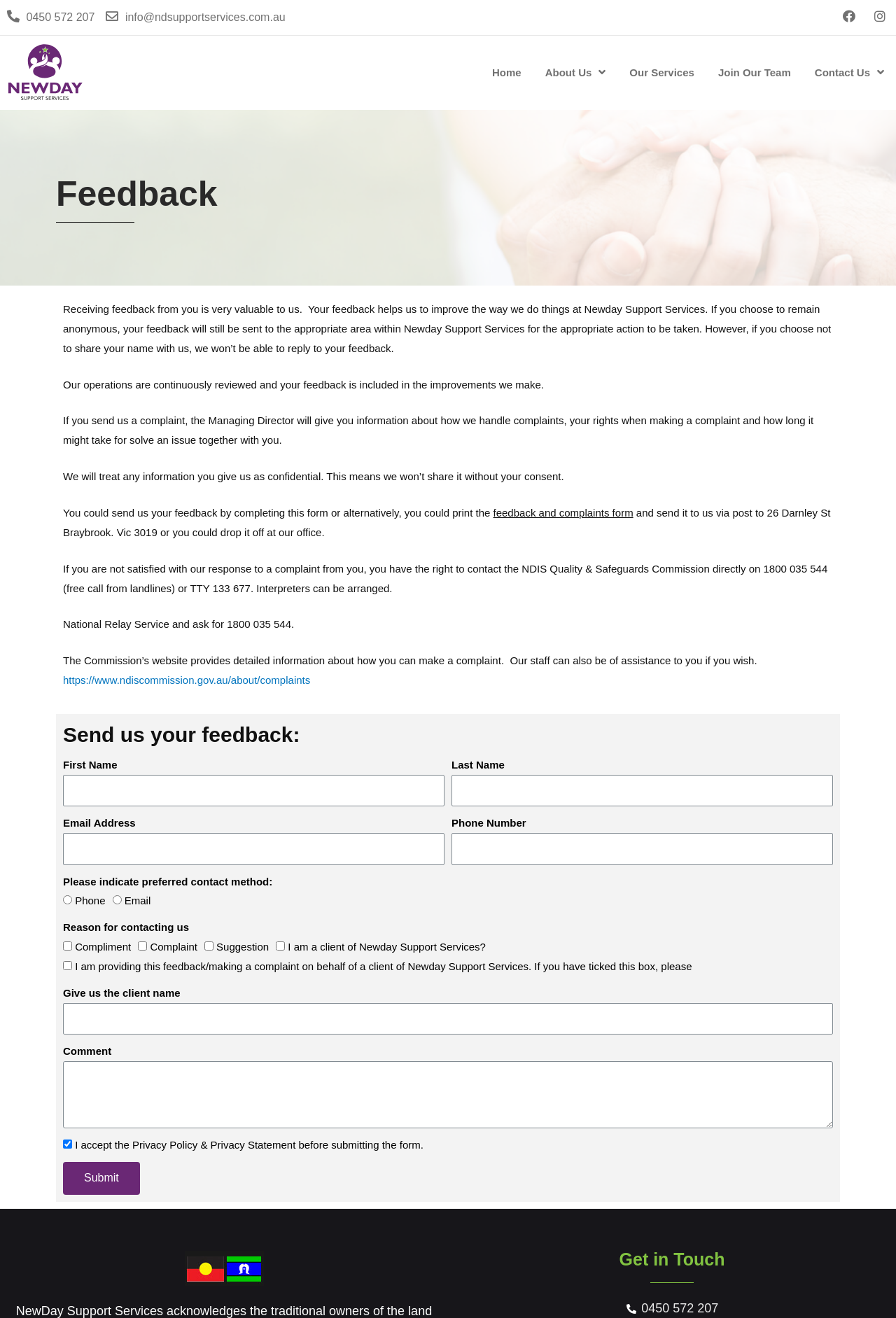Can you find the bounding box coordinates of the area I should click to execute the following instruction: "Fill in the 'First Name' field"?

[0.07, 0.588, 0.496, 0.612]